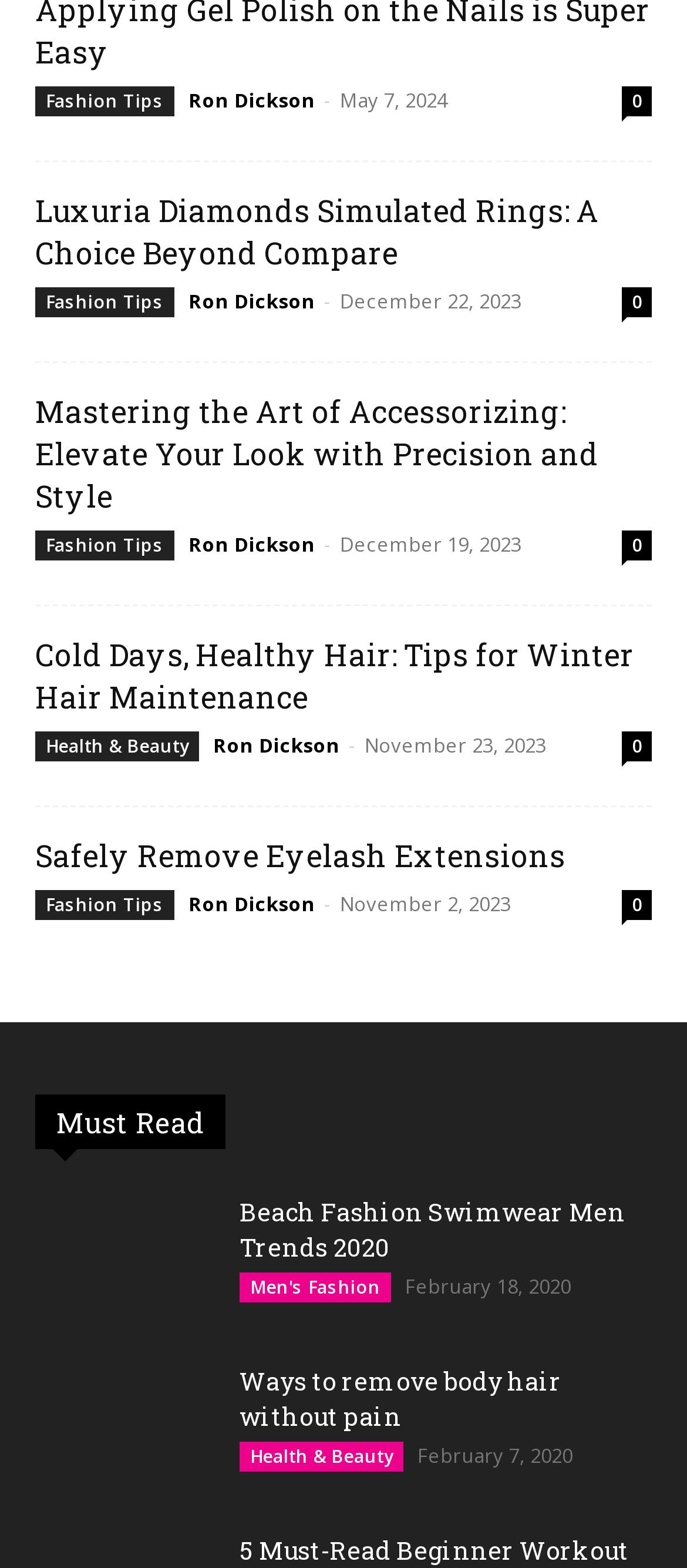Bounding box coordinates must be specified in the format (top-left x, top-left y, bottom-right x, bottom-right y). All values should be floating point numbers between 0 and 1. What are the bounding box coordinates of the UI element described as: Ron Dickson

[0.274, 0.183, 0.459, 0.2]